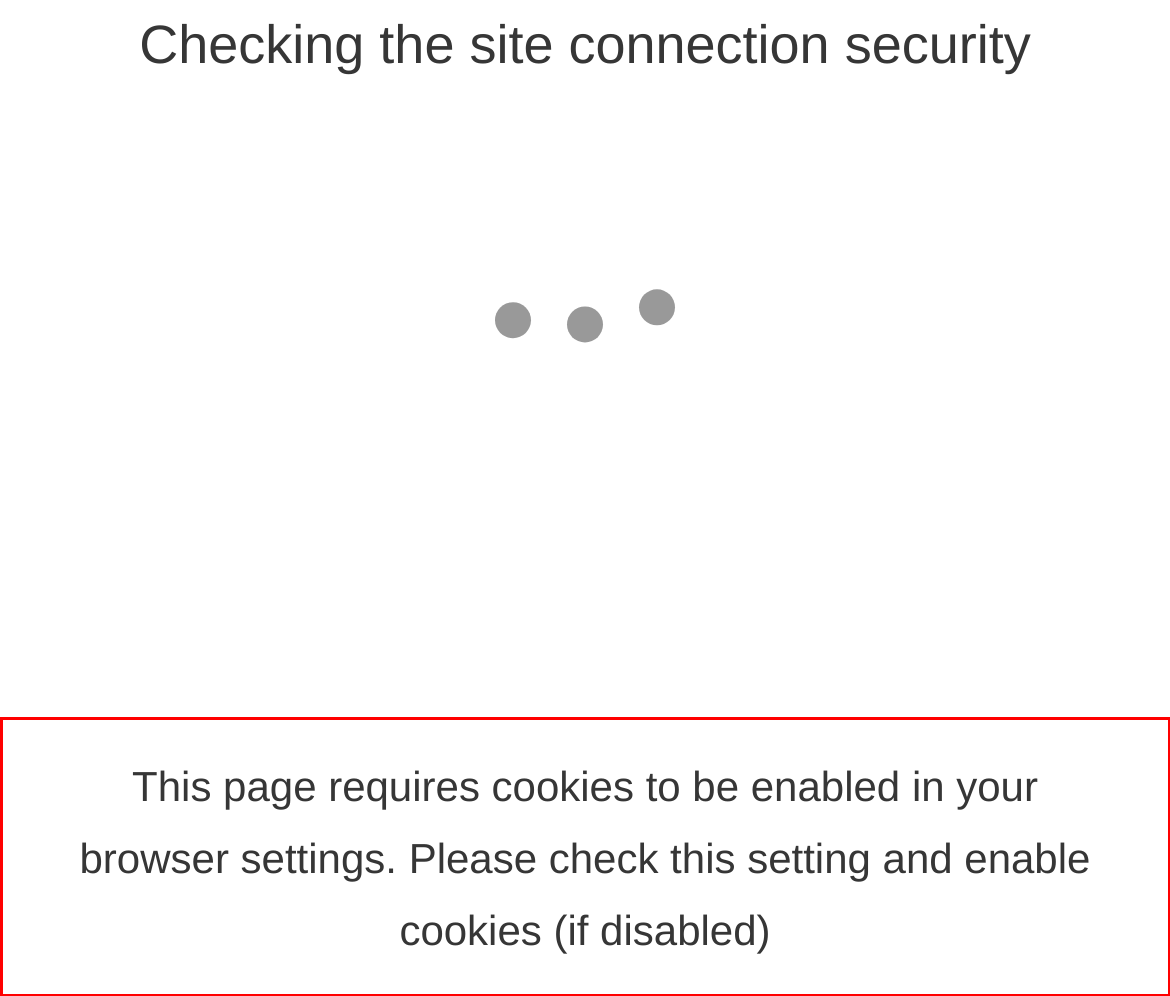Analyze the screenshot of the webpage and extract the text from the UI element that is inside the red bounding box.

This page requires cookies to be enabled in your browser settings. Please check this setting and enable cookies (if disabled)